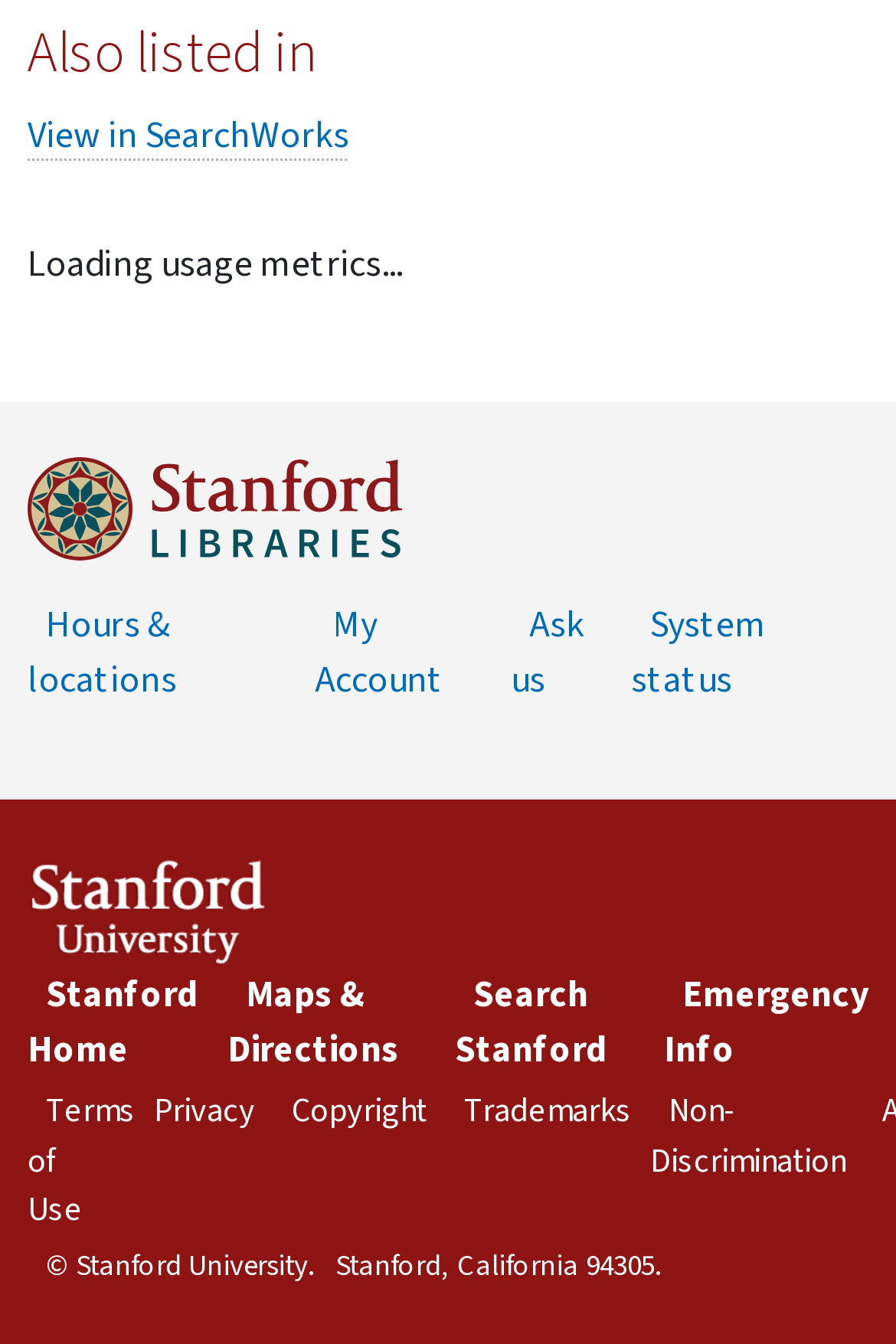Given the element description Researching, identify the bounding box coordinates for the UI element on the webpage screenshot. The format should be (top-left x, top-left y, bottom-right x, bottom-right y), with values between 0 and 1.

None